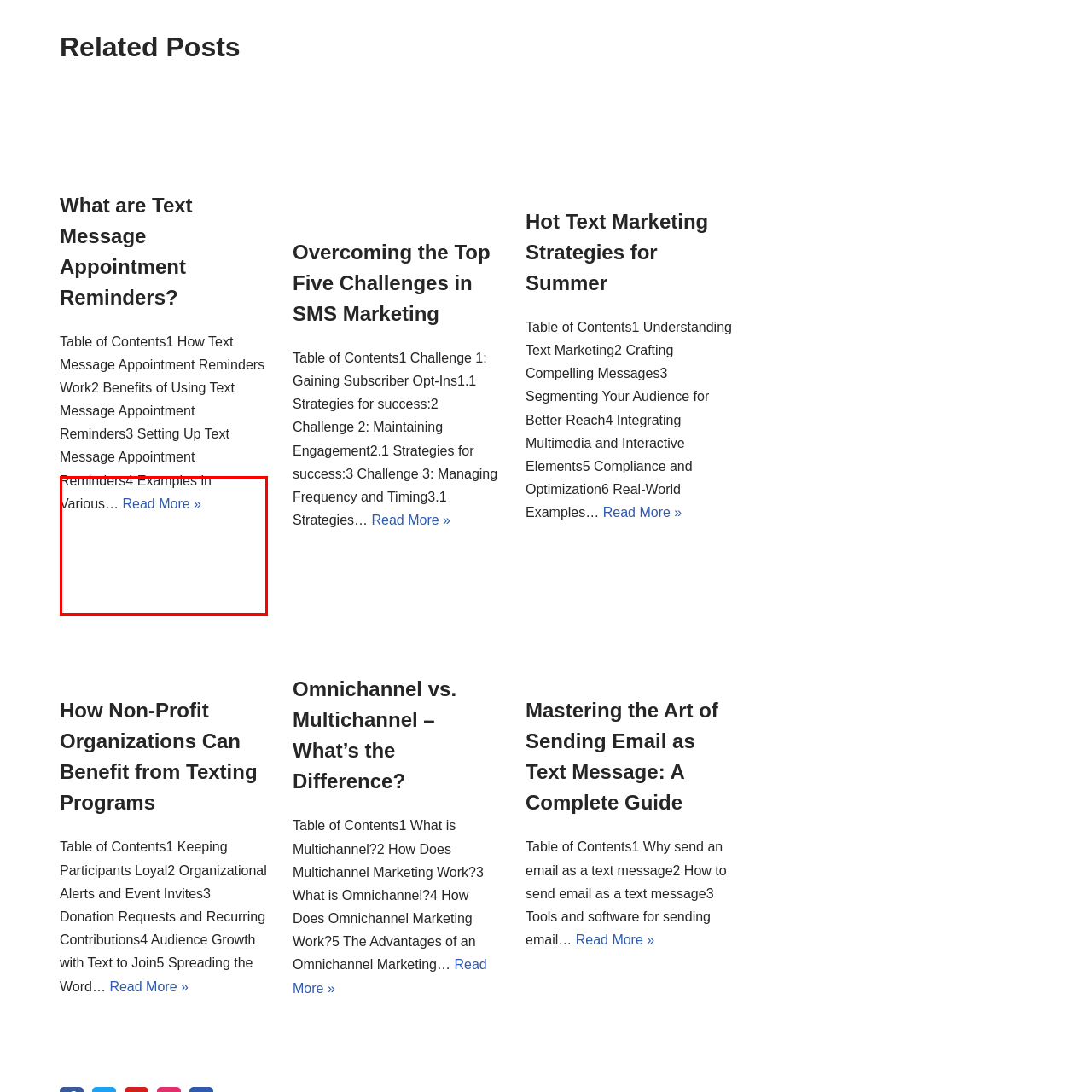What is the expected outcome of sending thank-you messages?
Examine the visual content inside the red box and reply with a single word or brief phrase that best answers the question.

Future contributions